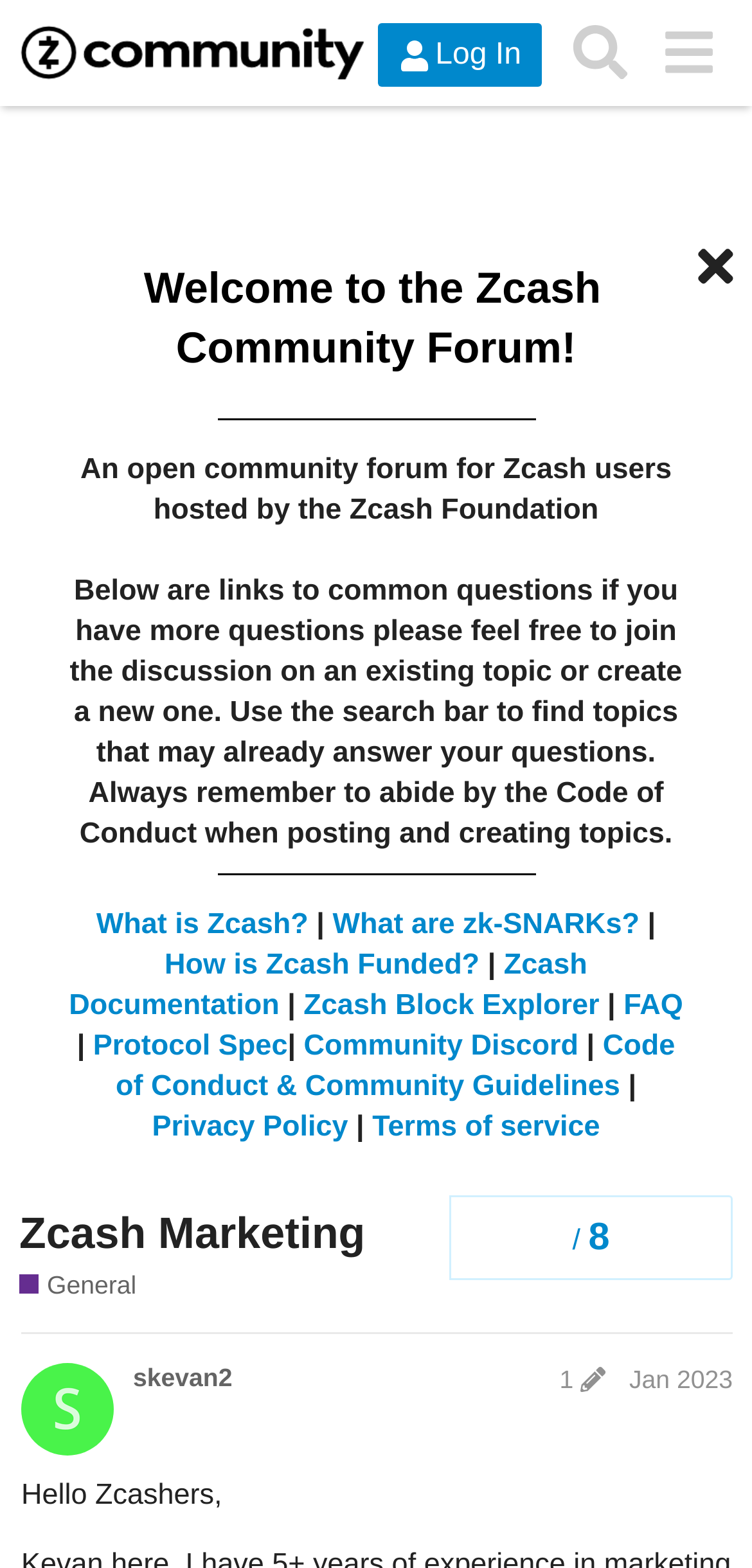Who is the author of the latest post?
Using the image provided, answer with just one word or phrase.

skevan2